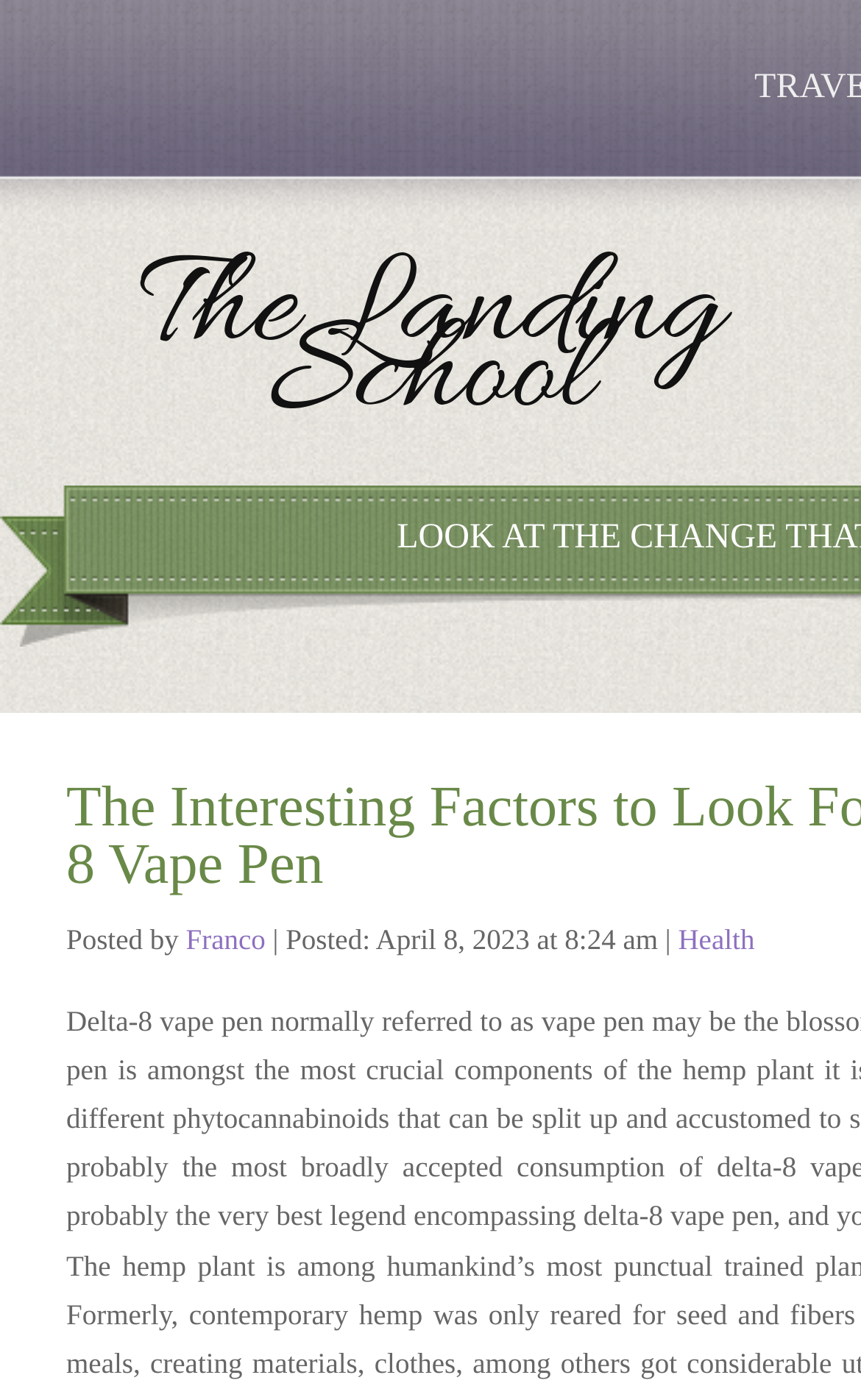What category does this article belong to?
Answer the question with a detailed and thorough explanation.

This article belongs to the category of Health, which is indicated by the link 'Health'.